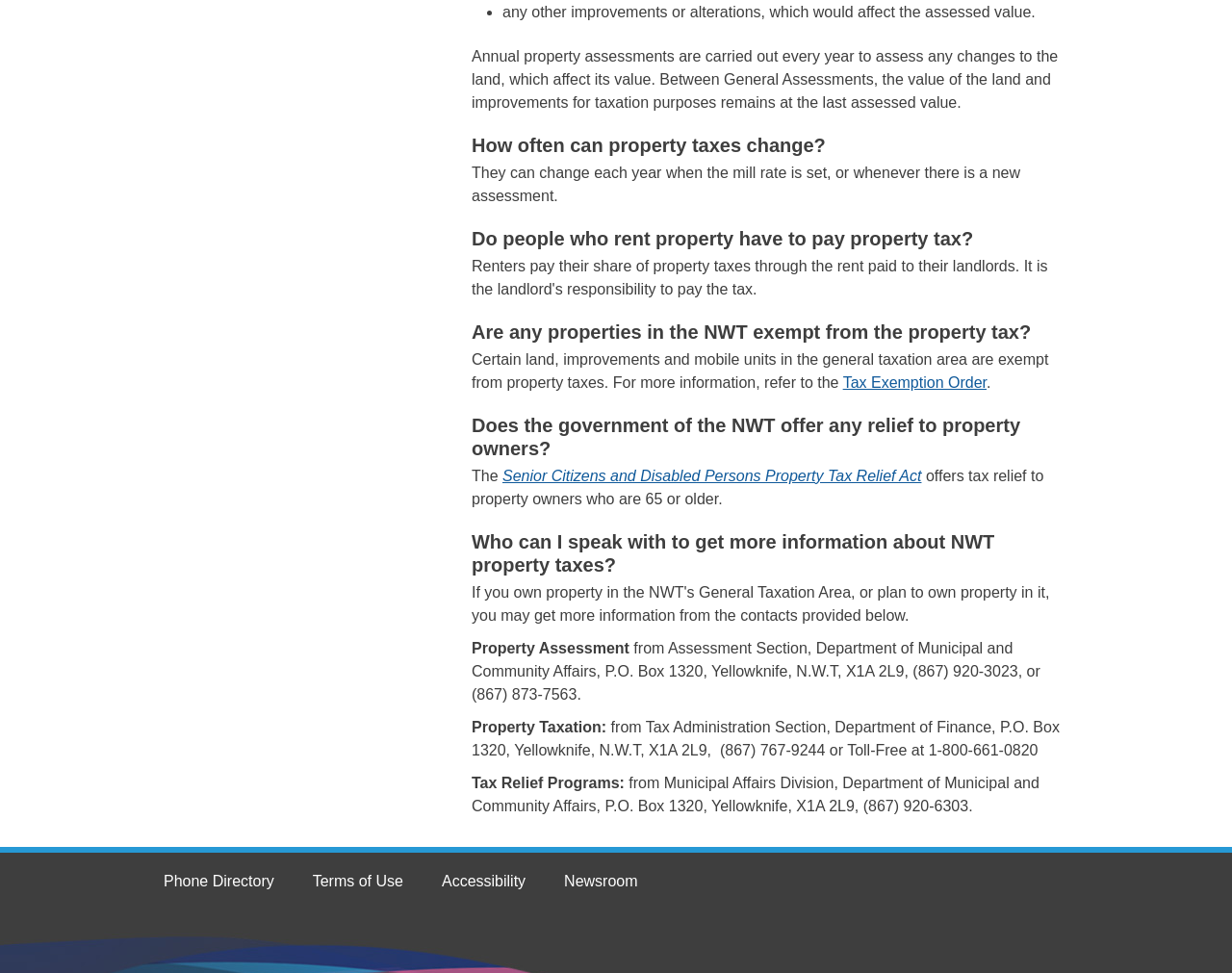Refer to the image and offer a detailed explanation in response to the question: Who can provide information about NWT property taxes?

The webpage lists contact information for the Property Assessment Section and the Tax Administration Section, indicating that these departments can provide information about NWT property taxes.